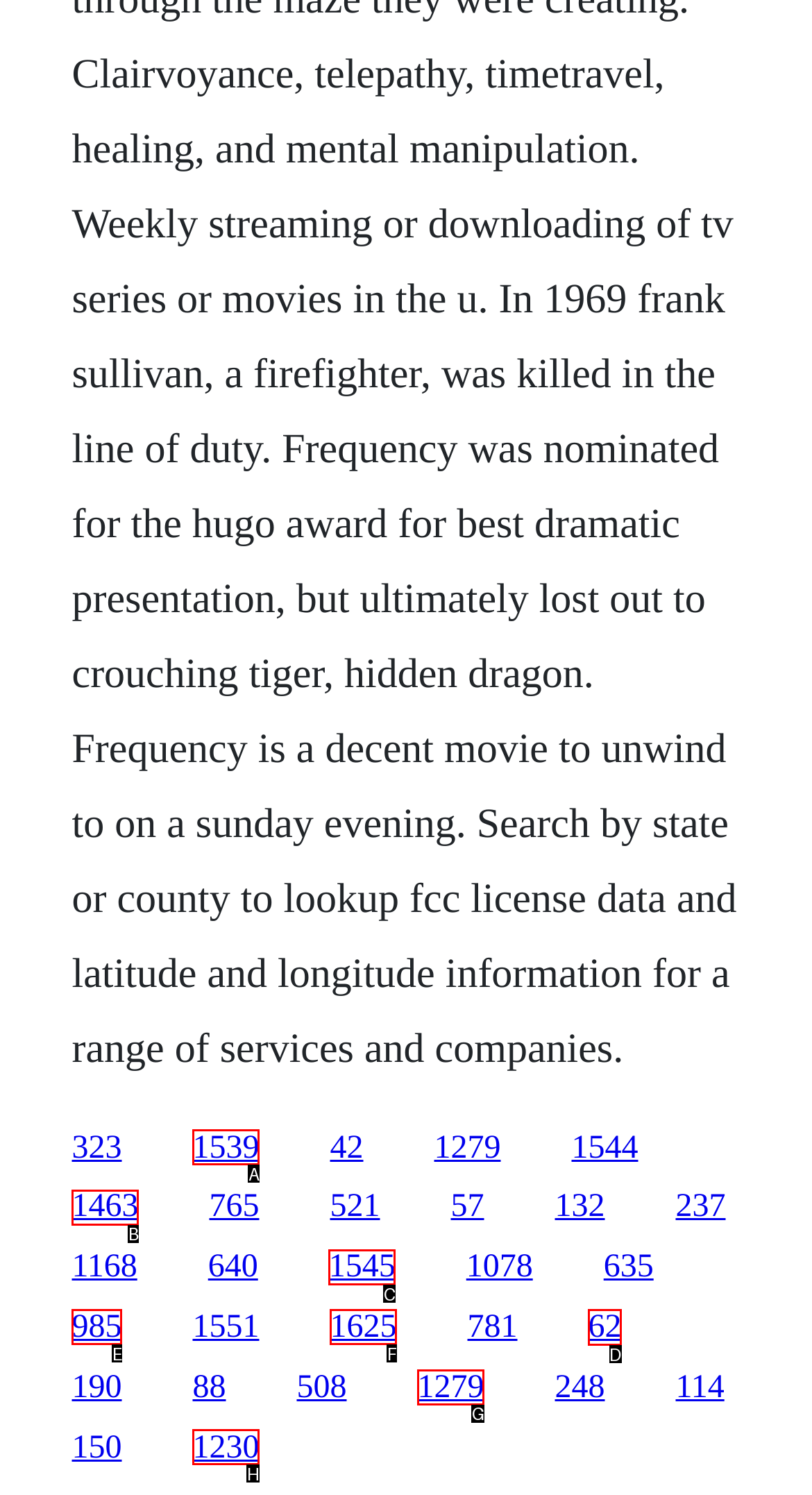Specify the letter of the UI element that should be clicked to achieve the following: access the twenty-first link
Provide the corresponding letter from the choices given.

D